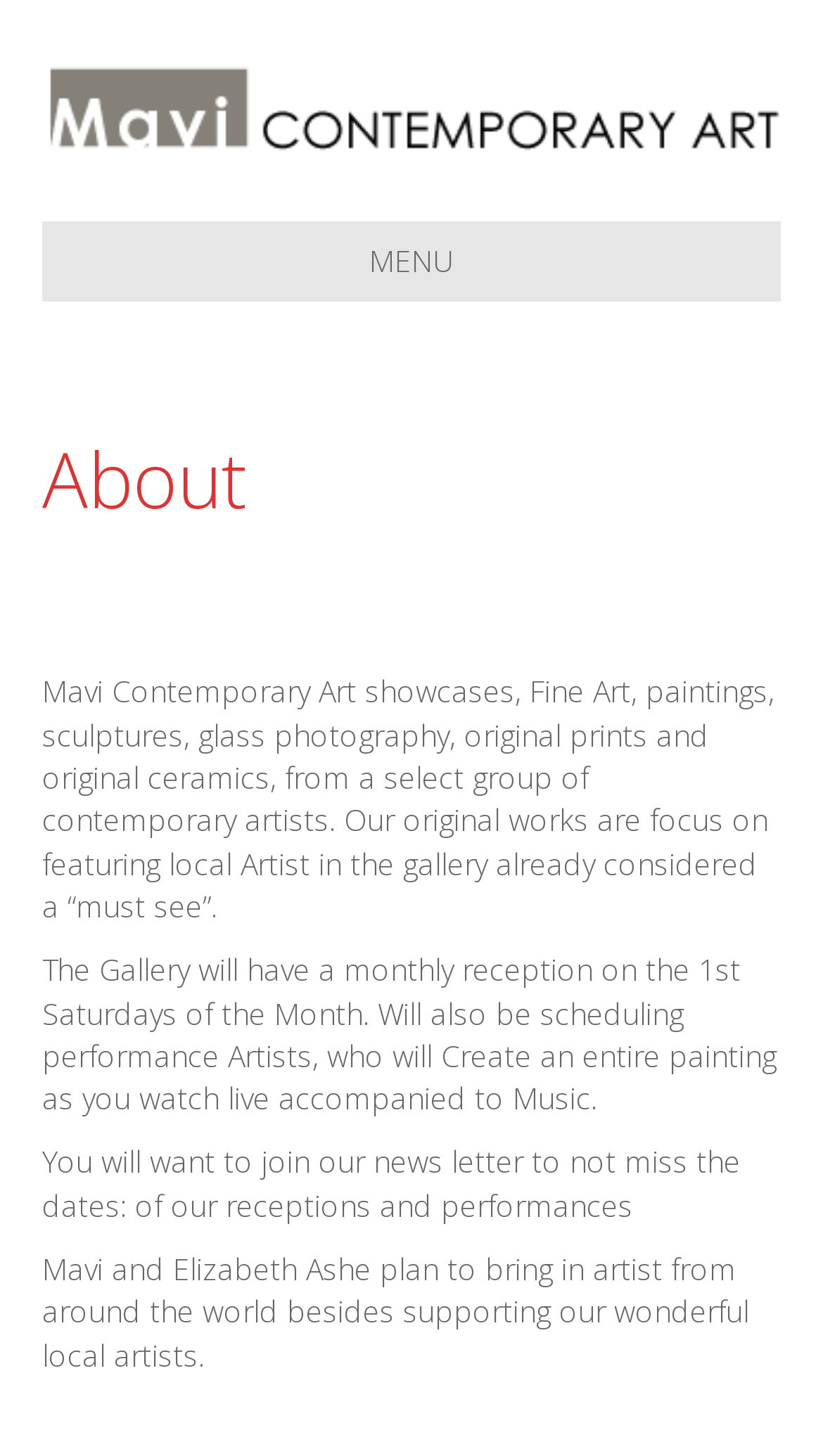Provide a short answer using a single word or phrase for the following question: 
How often does the gallery have a reception?

Monthly